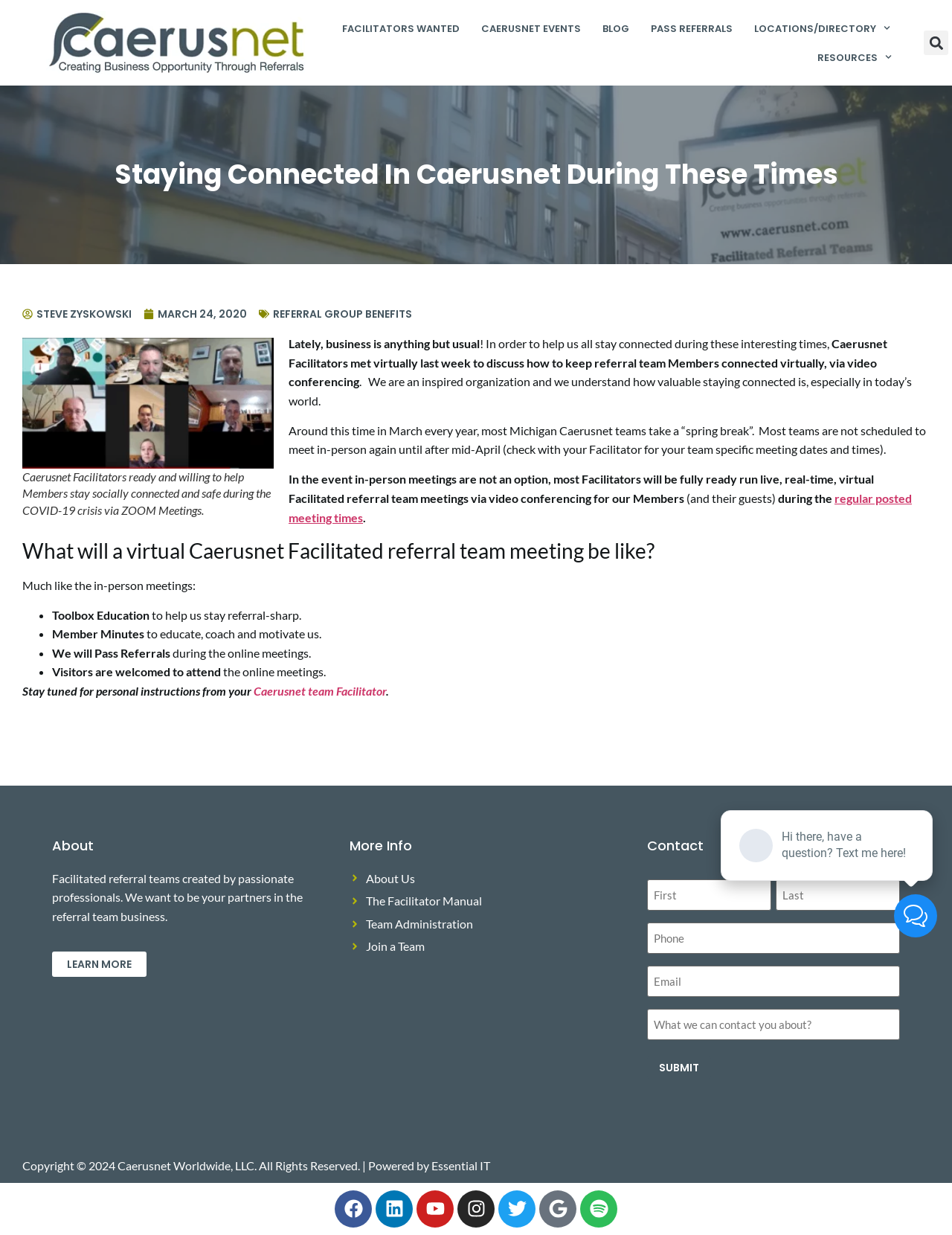Provide a brief response to the question using a single word or phrase: 
What is the benefit of Toolbox Education in virtual meetings?

To help stay referral-sharp